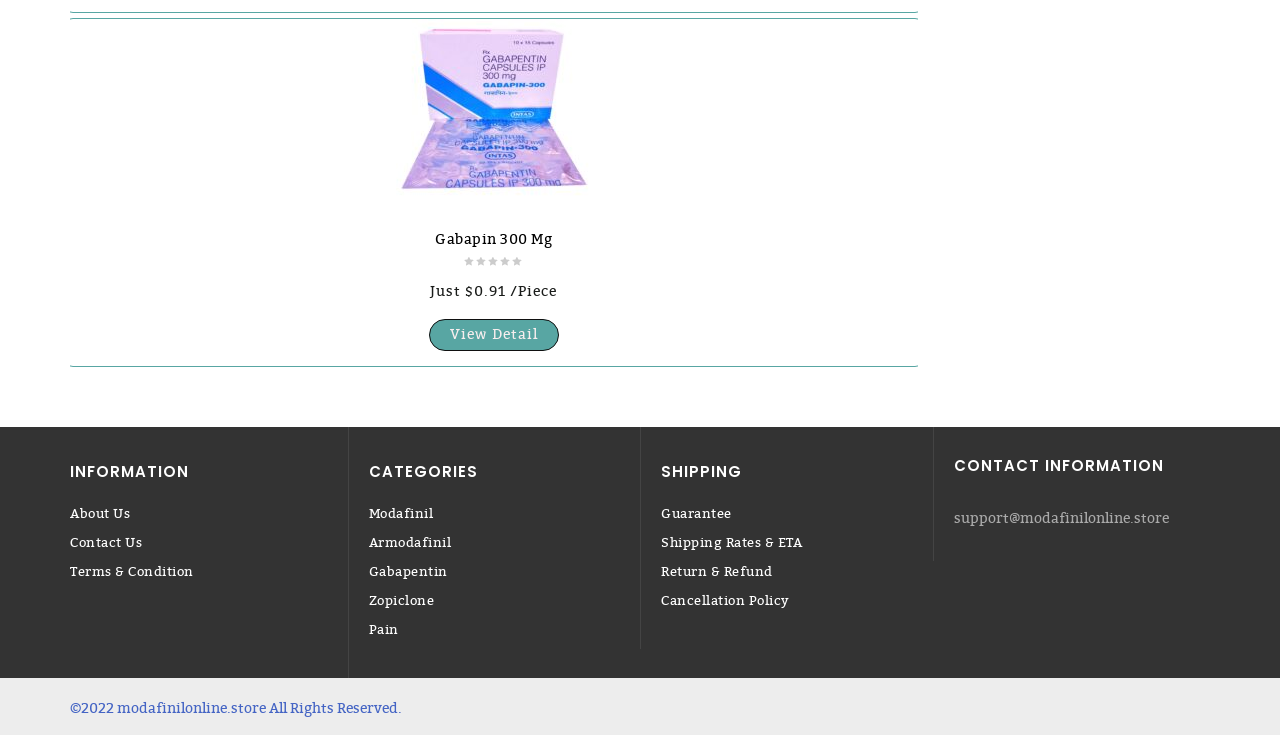What is the price of Gabapin 300 Mg?
Answer the question with as much detail as you can, using the image as a reference.

The price of Gabapin 300 Mg is mentioned as $0.91 /Piece, which can be found in the StaticText element with the bounding box coordinates [0.336, 0.385, 0.435, 0.408]